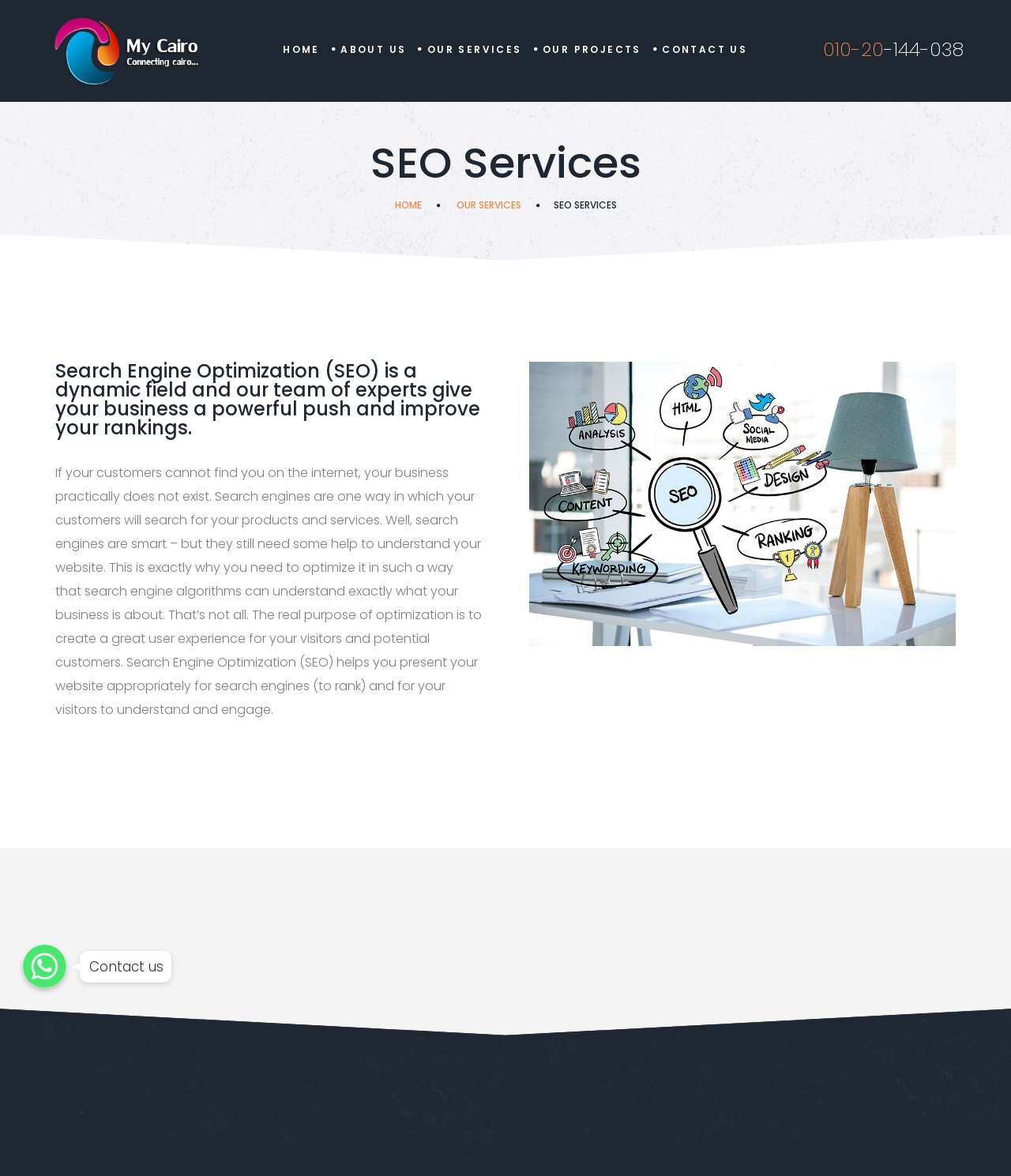Locate the bounding box coordinates of the clickable element to fulfill the following instruction: "Click WhatsApp". Provide the coordinates as four float numbers between 0 and 1 in the format [left, top, right, bottom].

[0.023, 0.803, 0.066, 0.84]